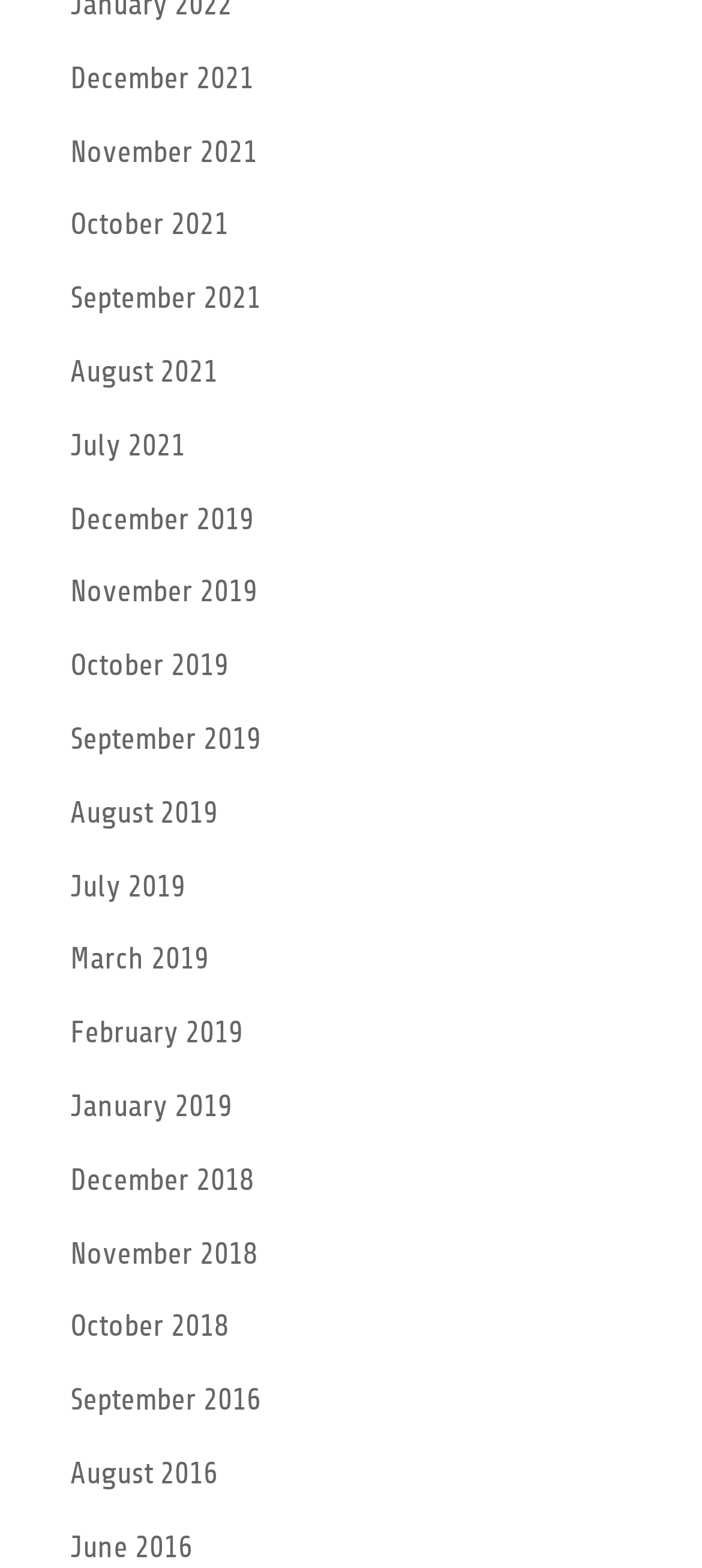Find the bounding box coordinates of the area to click in order to follow the instruction: "View project listing".

None